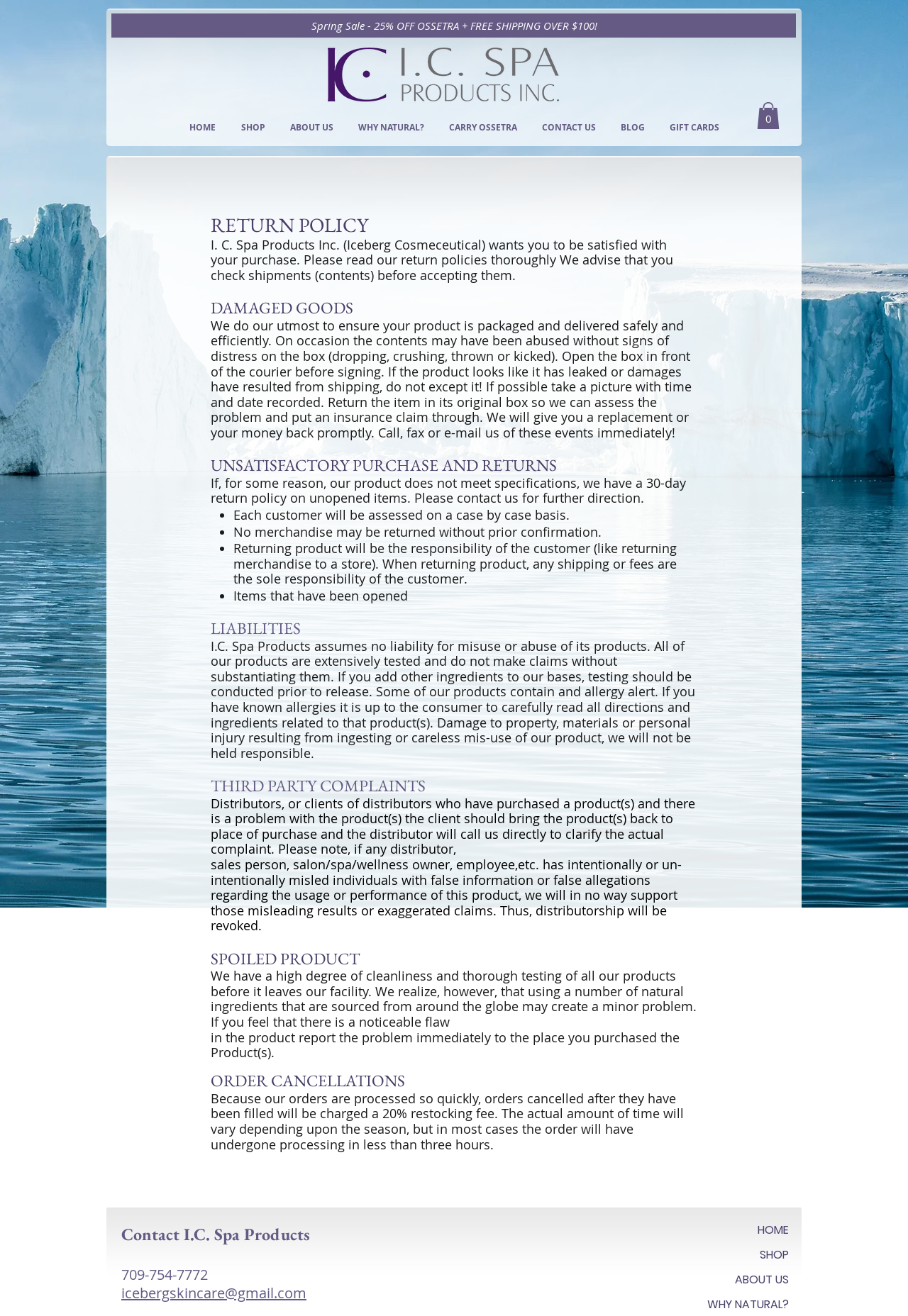Locate the bounding box coordinates of the clickable region necessary to complete the following instruction: "Email icebergskincare@gmail.com". Provide the coordinates in the format of four float numbers between 0 and 1, i.e., [left, top, right, bottom].

[0.134, 0.975, 0.338, 0.99]